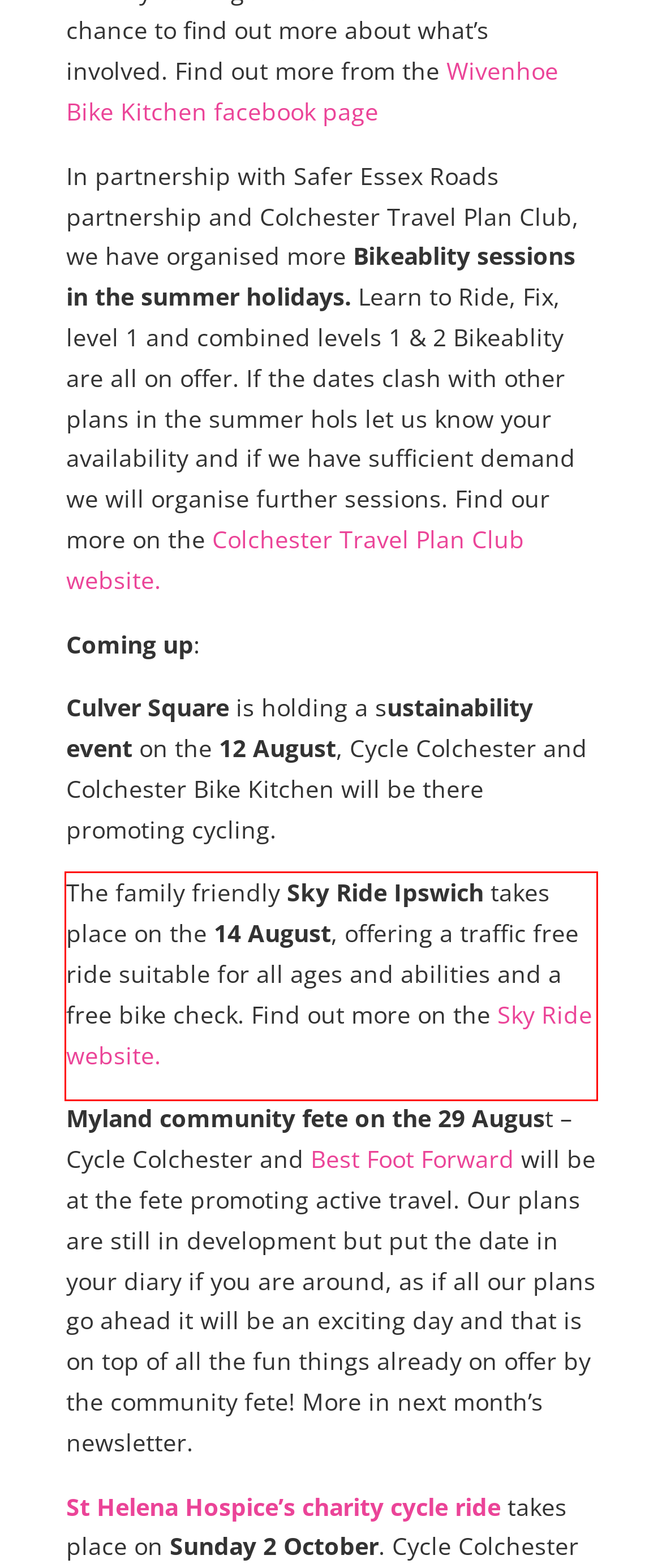From the given screenshot of a webpage, identify the red bounding box and extract the text content within it.

The family friendly Sky Ride Ipswich takes place on the 14 August, offering a traffic free ride suitable for all ages and abilities and a free bike check. Find out more on the Sky Ride website.